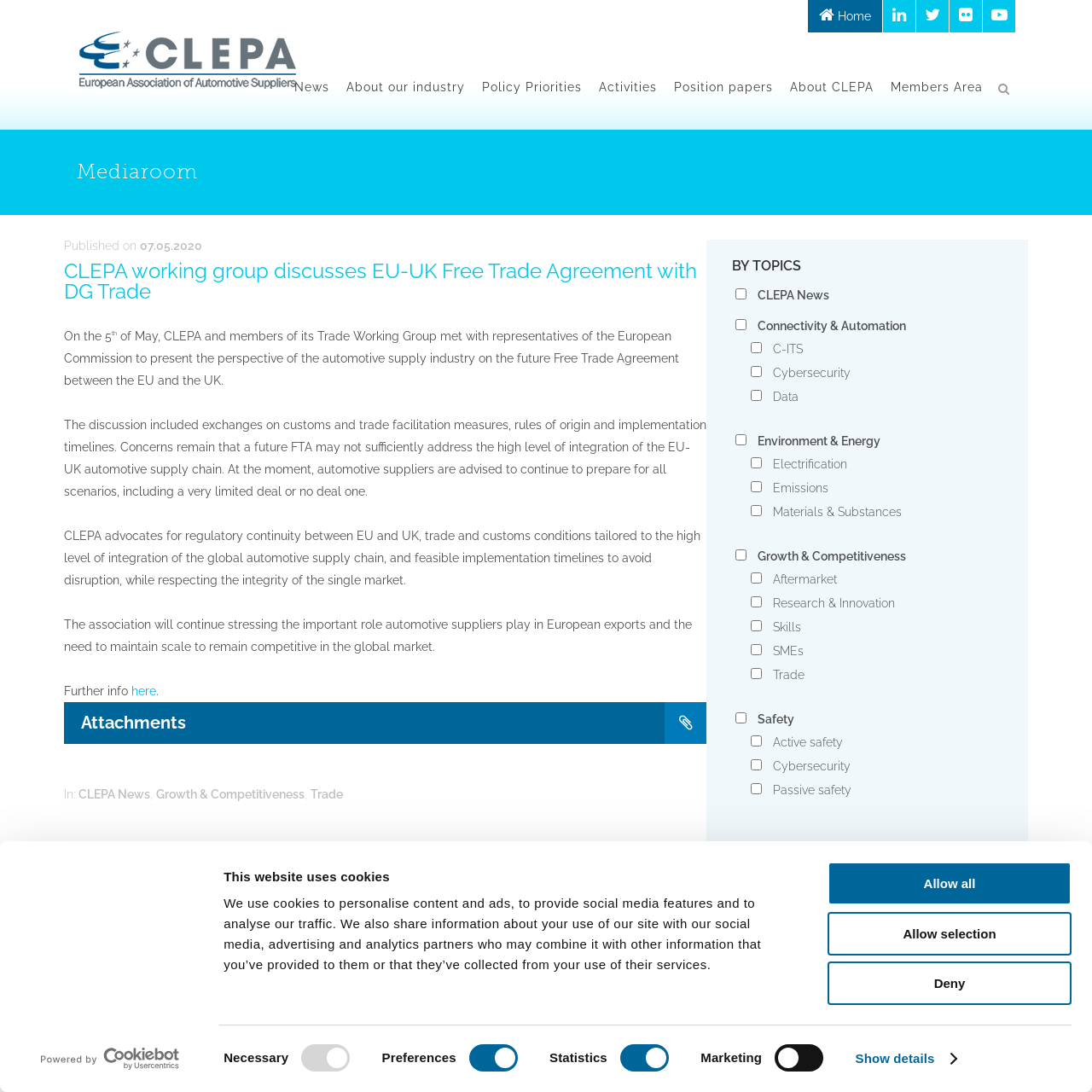Provide a short, one-word or phrase answer to the question below:
What is the concern mentioned in the article?

Disruption